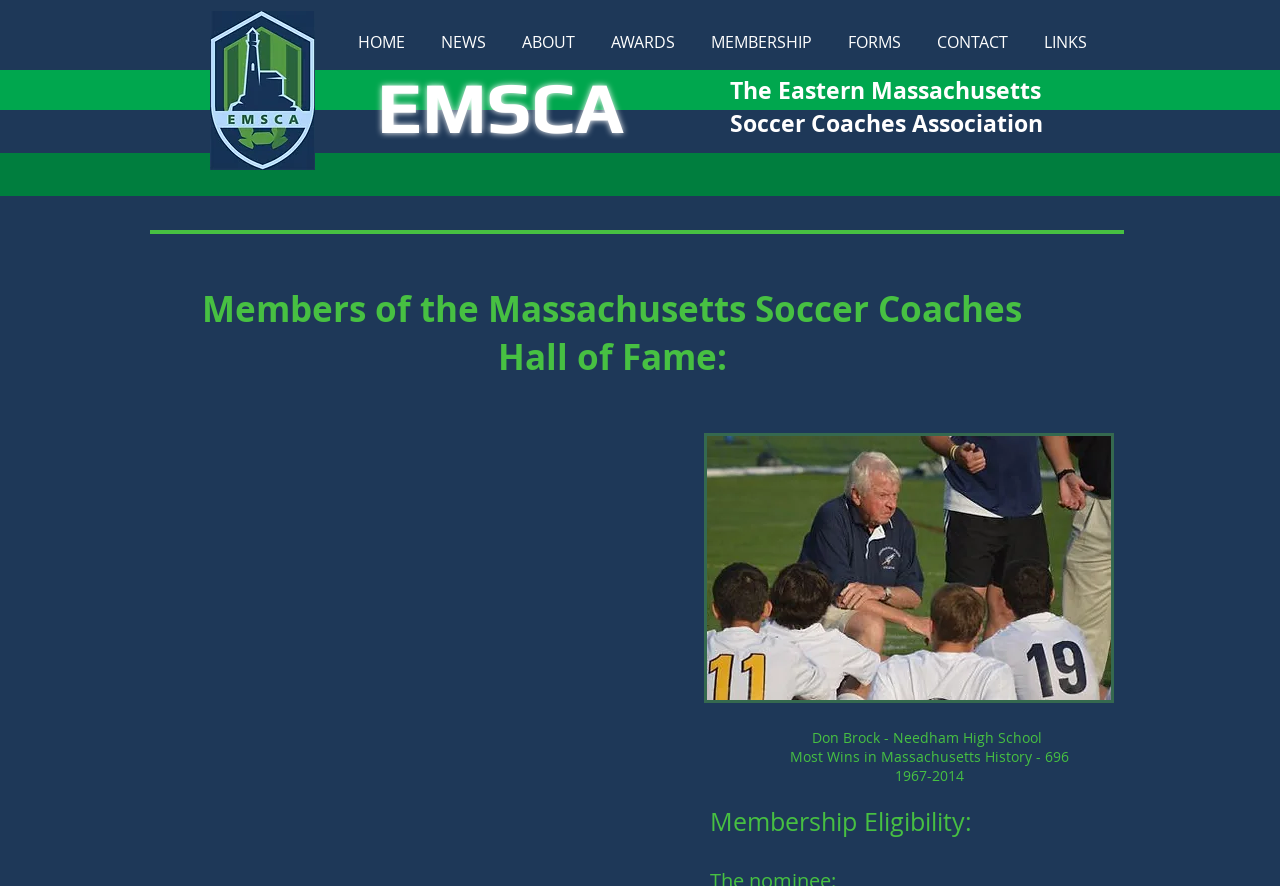Determine the bounding box coordinates of the clickable element necessary to fulfill the instruction: "click the ABOUT link". Provide the coordinates as four float numbers within the 0 to 1 range, i.e., [left, top, right, bottom].

[0.394, 0.034, 0.463, 0.062]